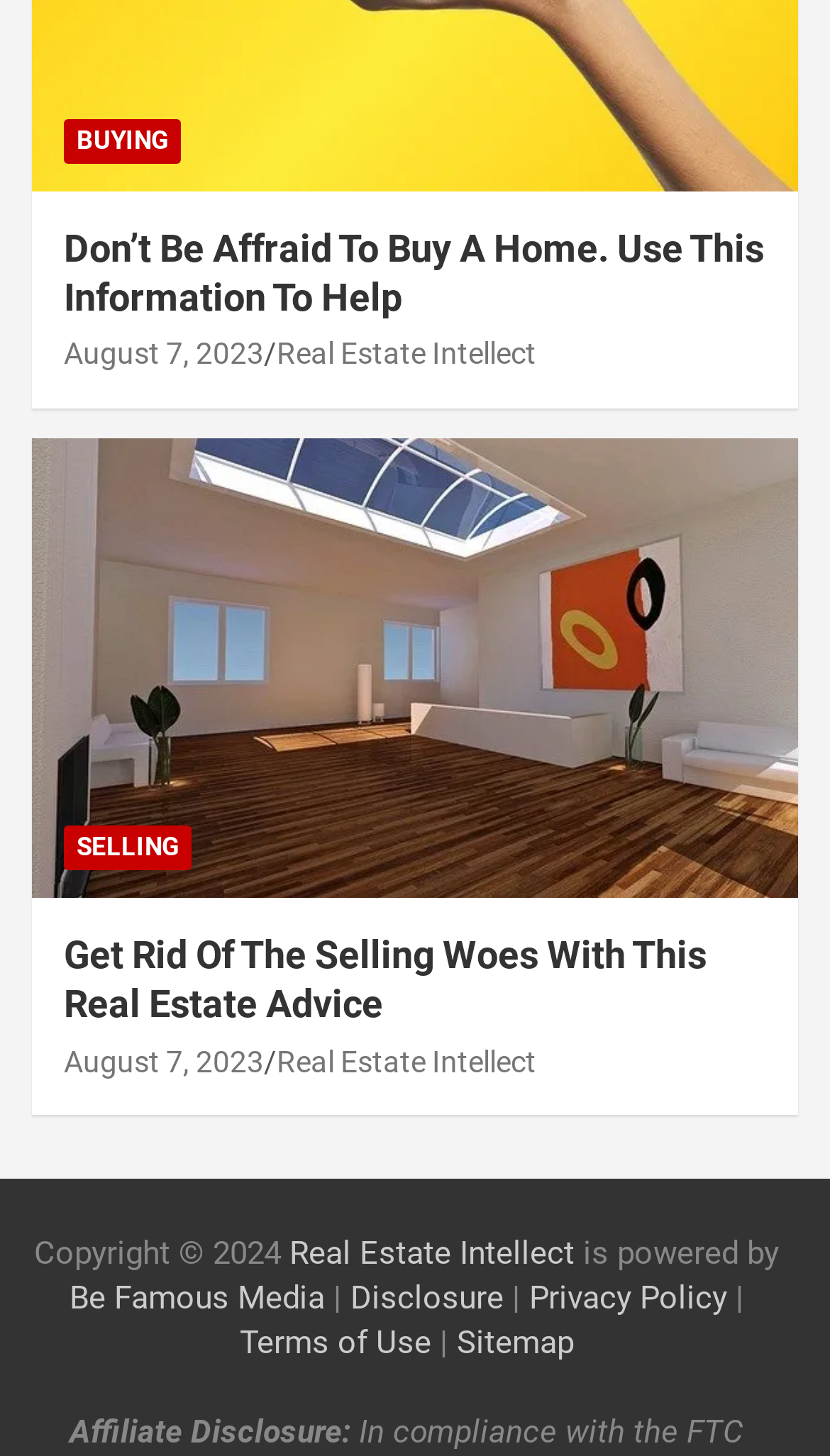Locate the bounding box coordinates of the element I should click to achieve the following instruction: "Click on 'SELLING'".

[0.077, 0.567, 0.231, 0.598]